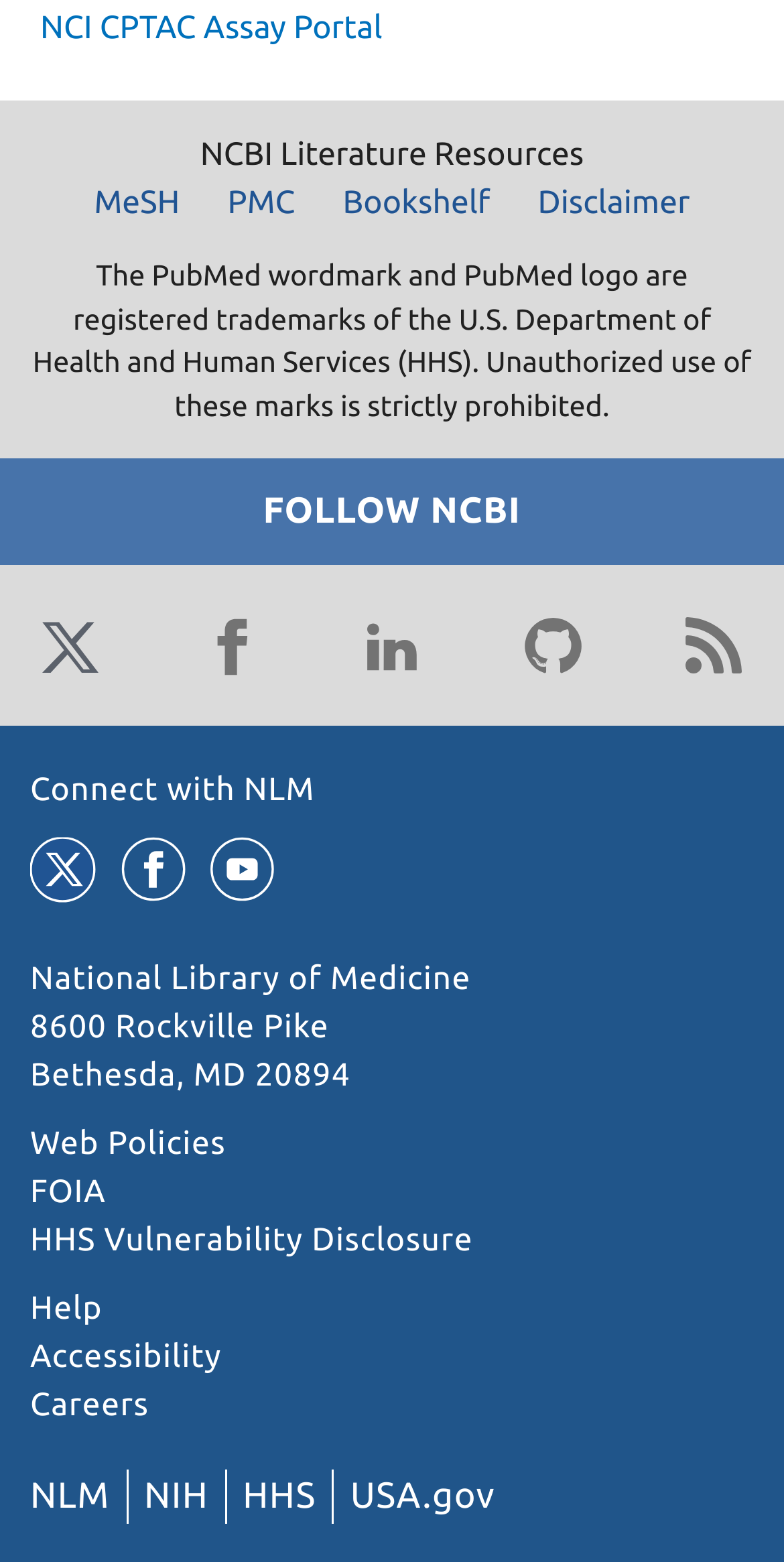Answer the question in one word or a short phrase:
How many links are there to other government agencies?

4